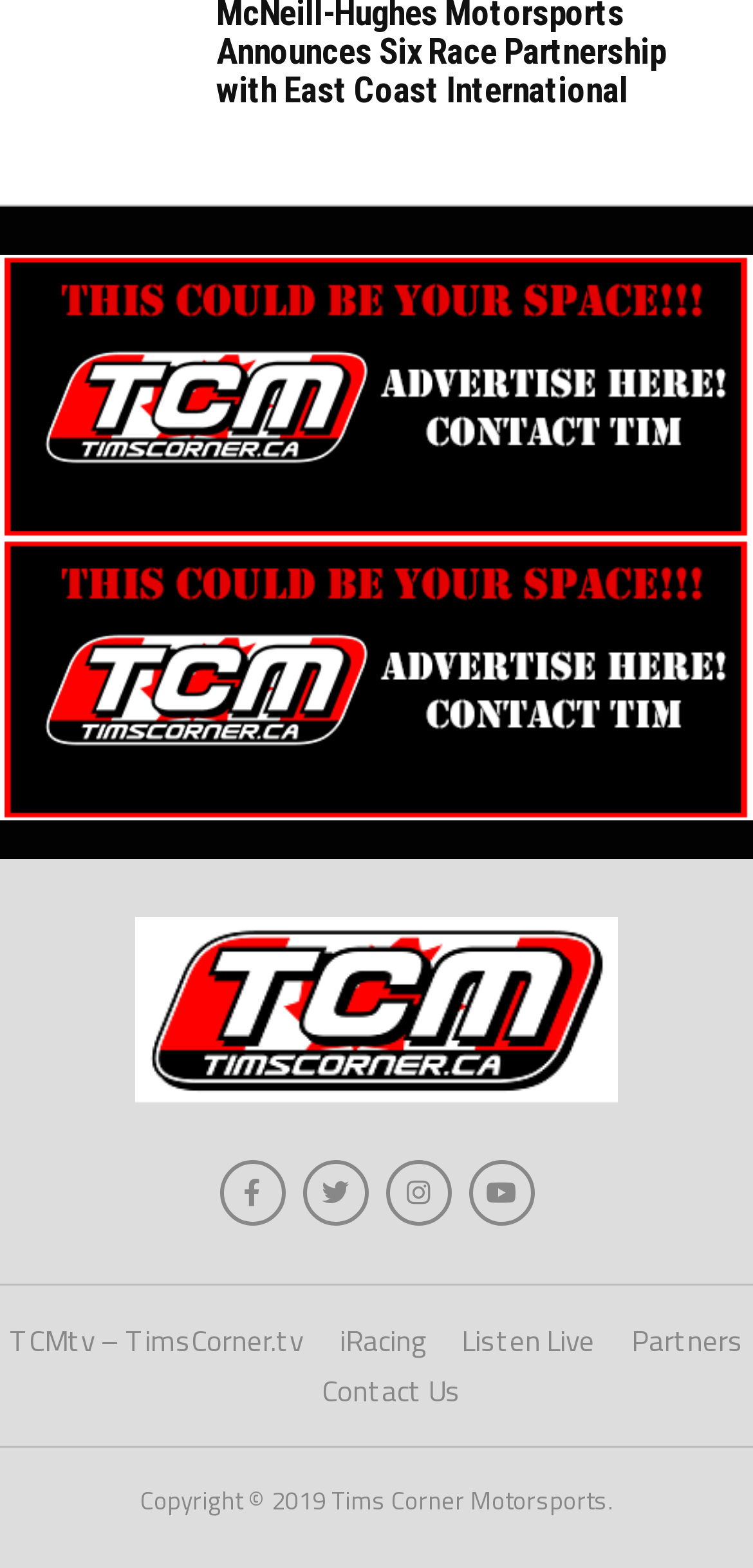What is the name of the TV channel? Look at the image and give a one-word or short phrase answer.

TCMtv